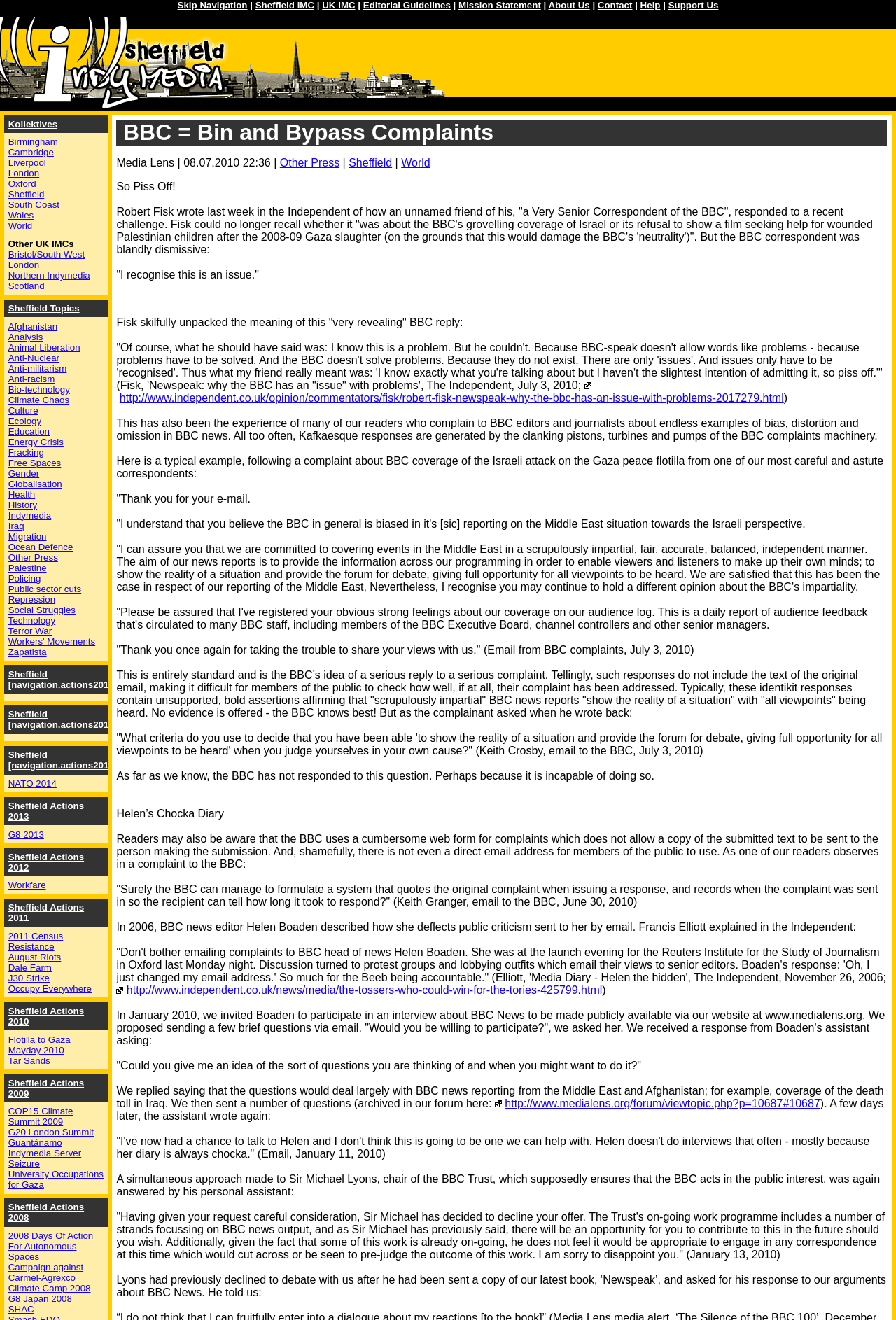Give a short answer using one word or phrase for the question:
What is the name of the website?

Sheffield Indymedia